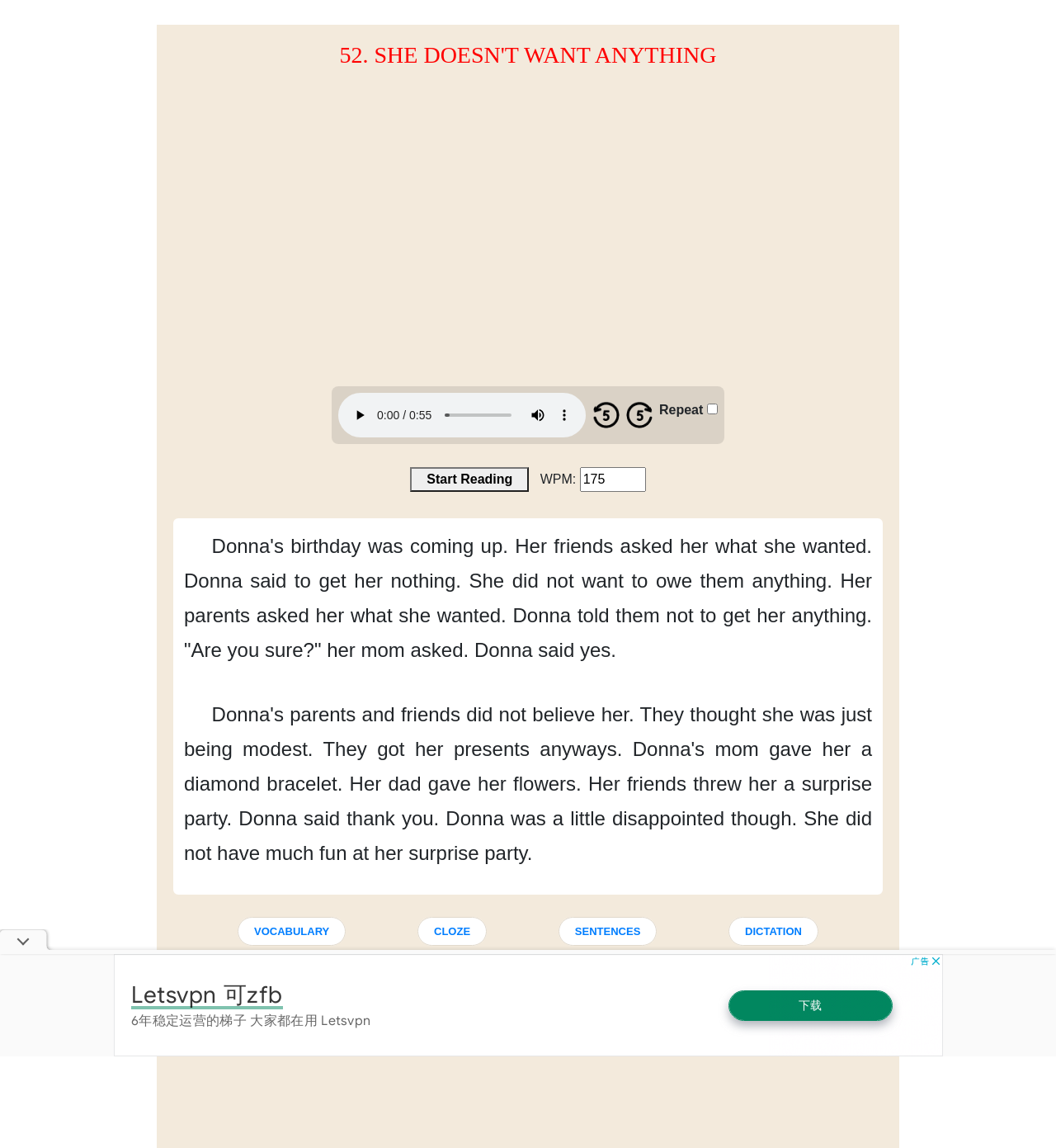Determine the coordinates of the bounding box for the clickable area needed to execute this instruction: "Press the 'Start Reading' button".

[0.389, 0.407, 0.501, 0.428]